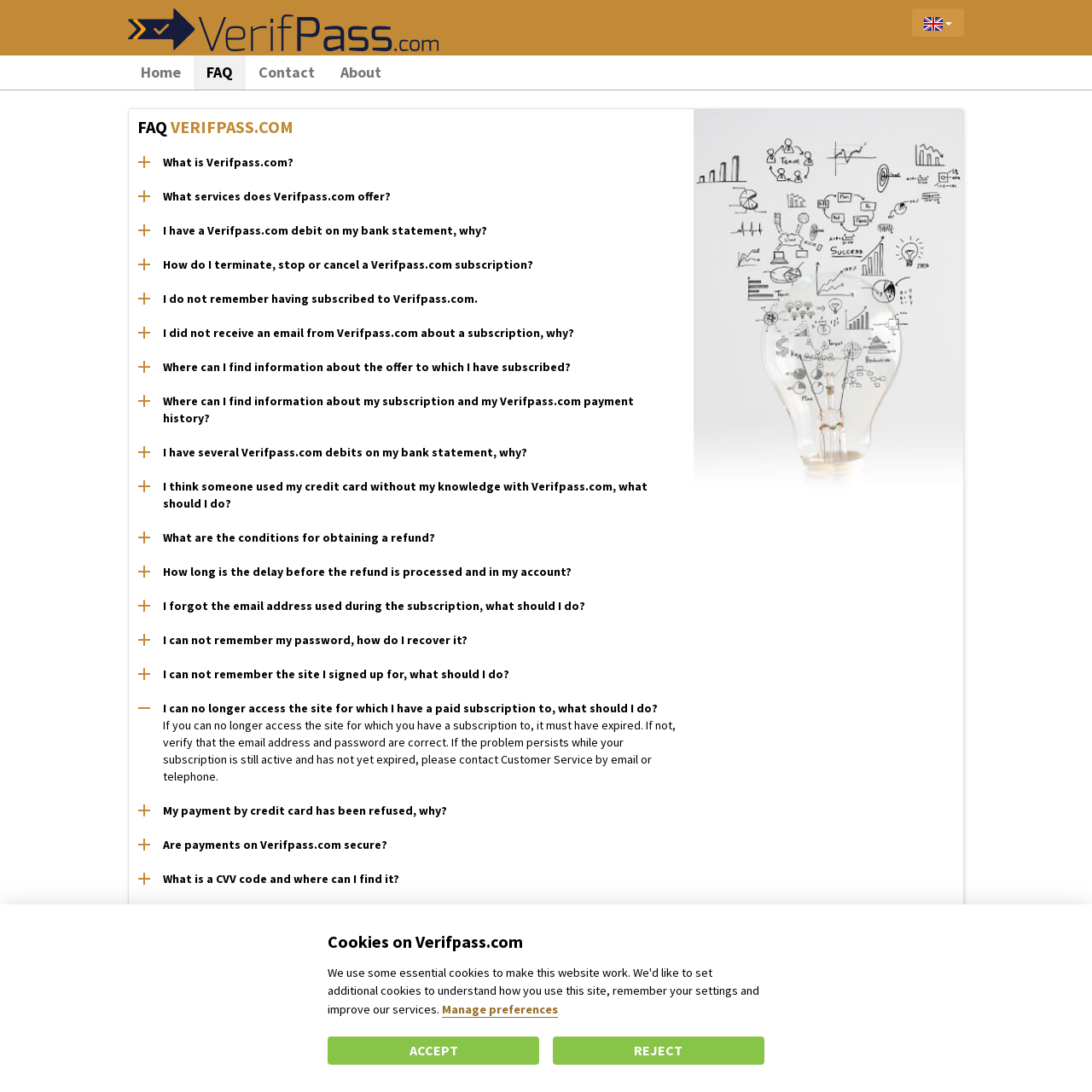What is the copyright information of the website?
Look at the screenshot and give a one-word or phrase answer.

Copyright © All rights reserved